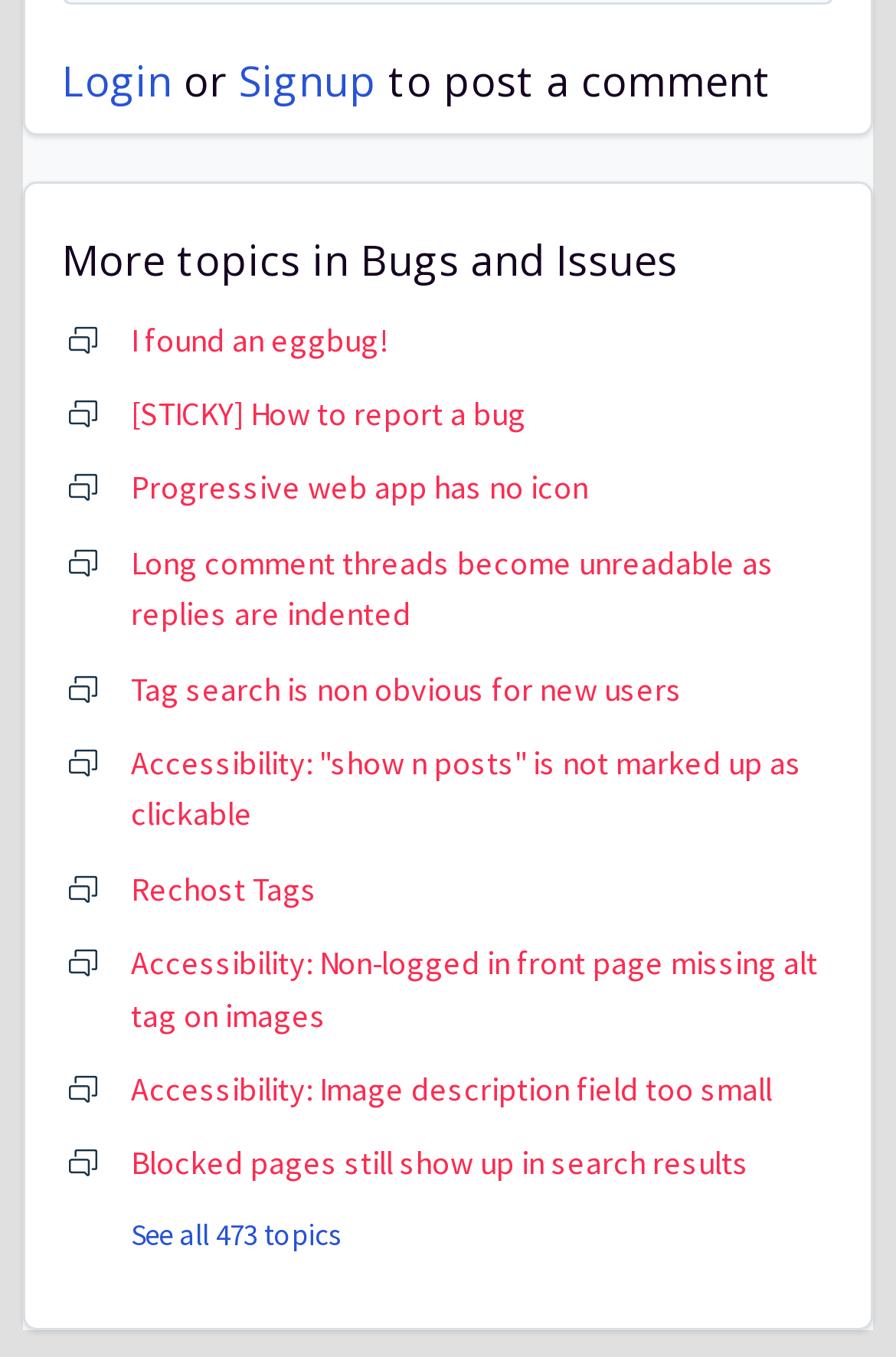Find the bounding box coordinates of the area that needs to be clicked in order to achieve the following instruction: "Read the sticky post on how to report a bug". The coordinates should be specified as four float numbers between 0 and 1, i.e., [left, top, right, bottom].

[0.146, 0.29, 0.587, 0.32]